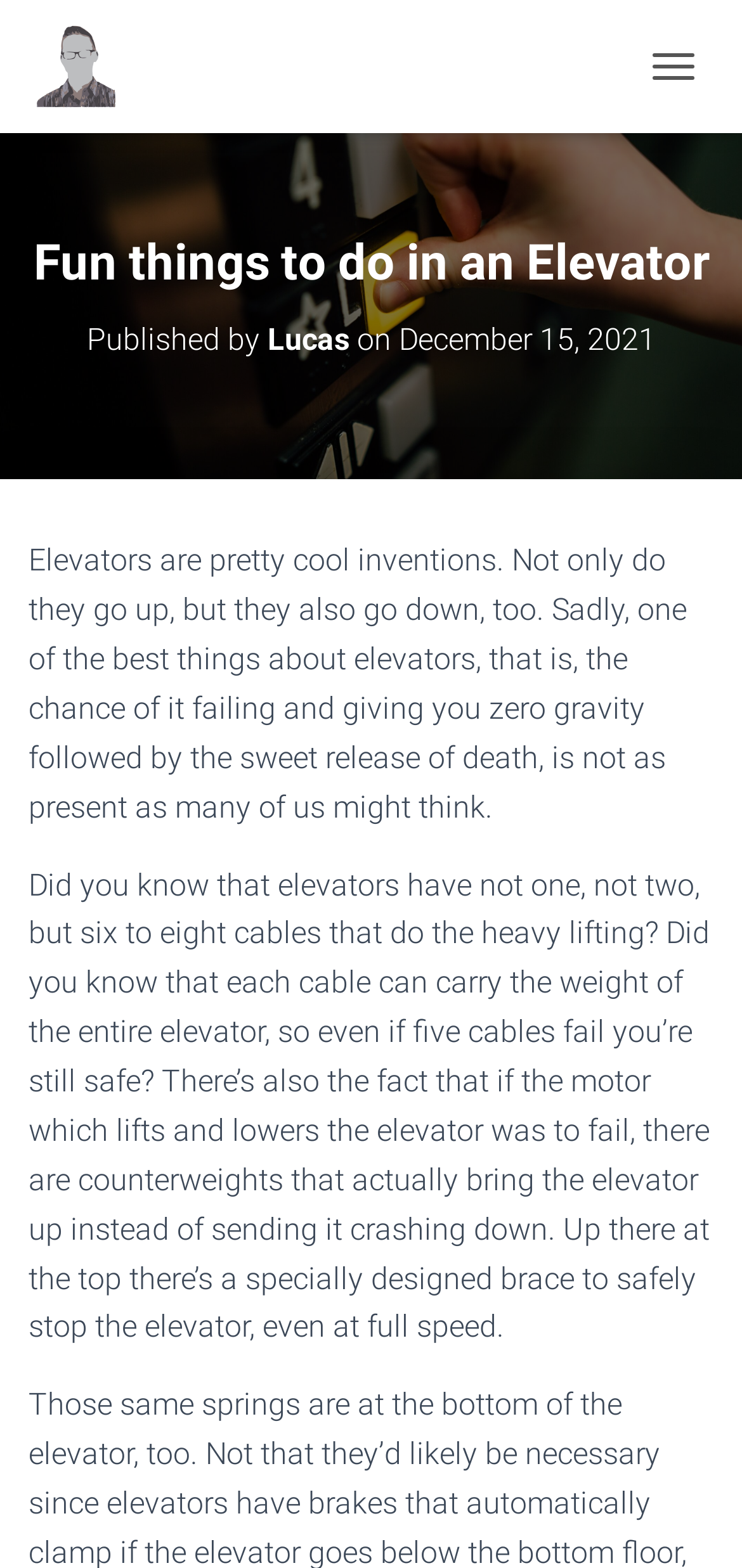Respond to the following question with a brief word or phrase:
What is the purpose of the counterweights in an elevator?

To bring the elevator up